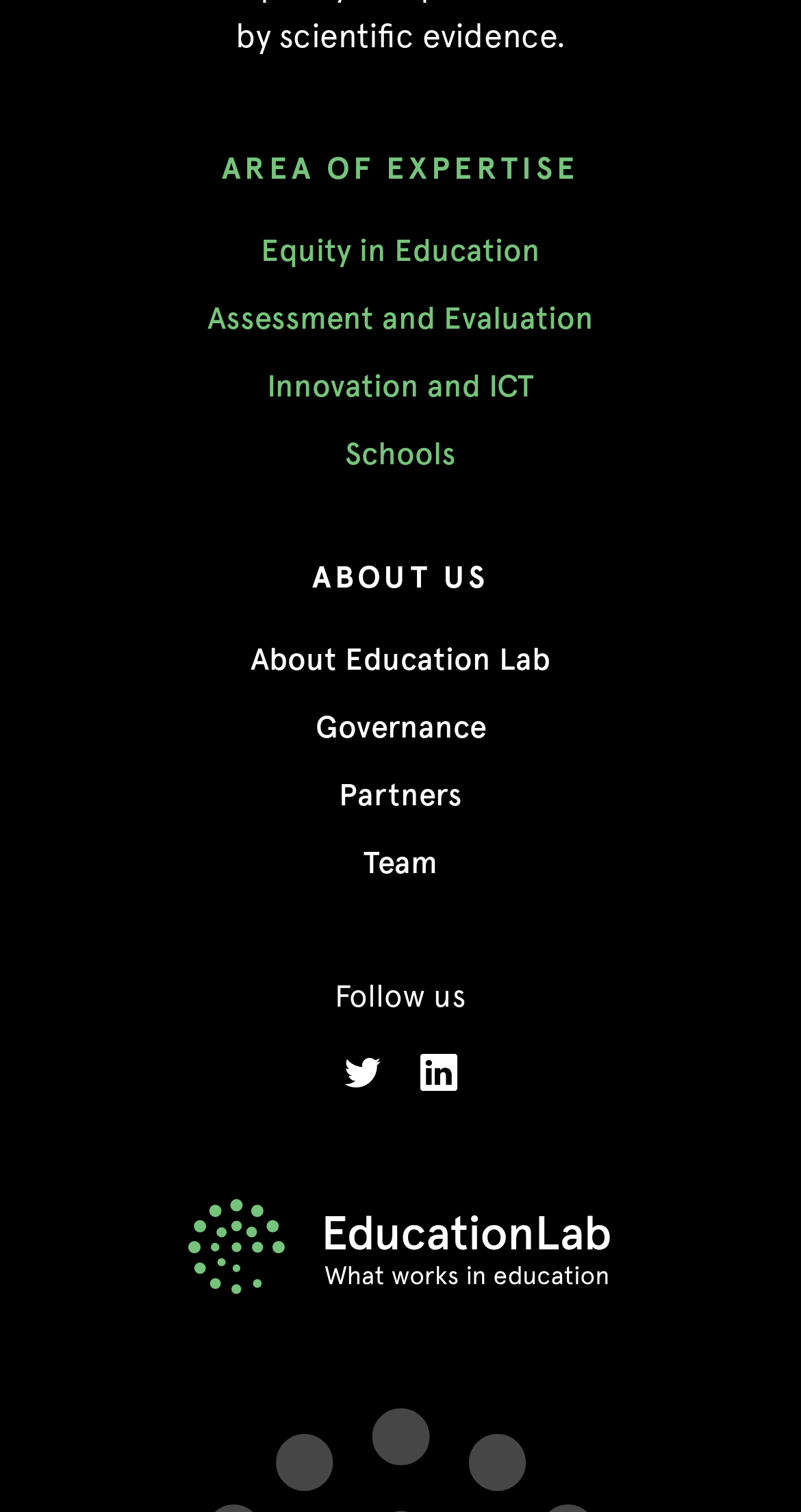Given the description: "Team", determine the bounding box coordinates of the UI element. The coordinates should be formatted as four float numbers between 0 and 1, [left, top, right, bottom].

[0.454, 0.558, 0.546, 0.583]